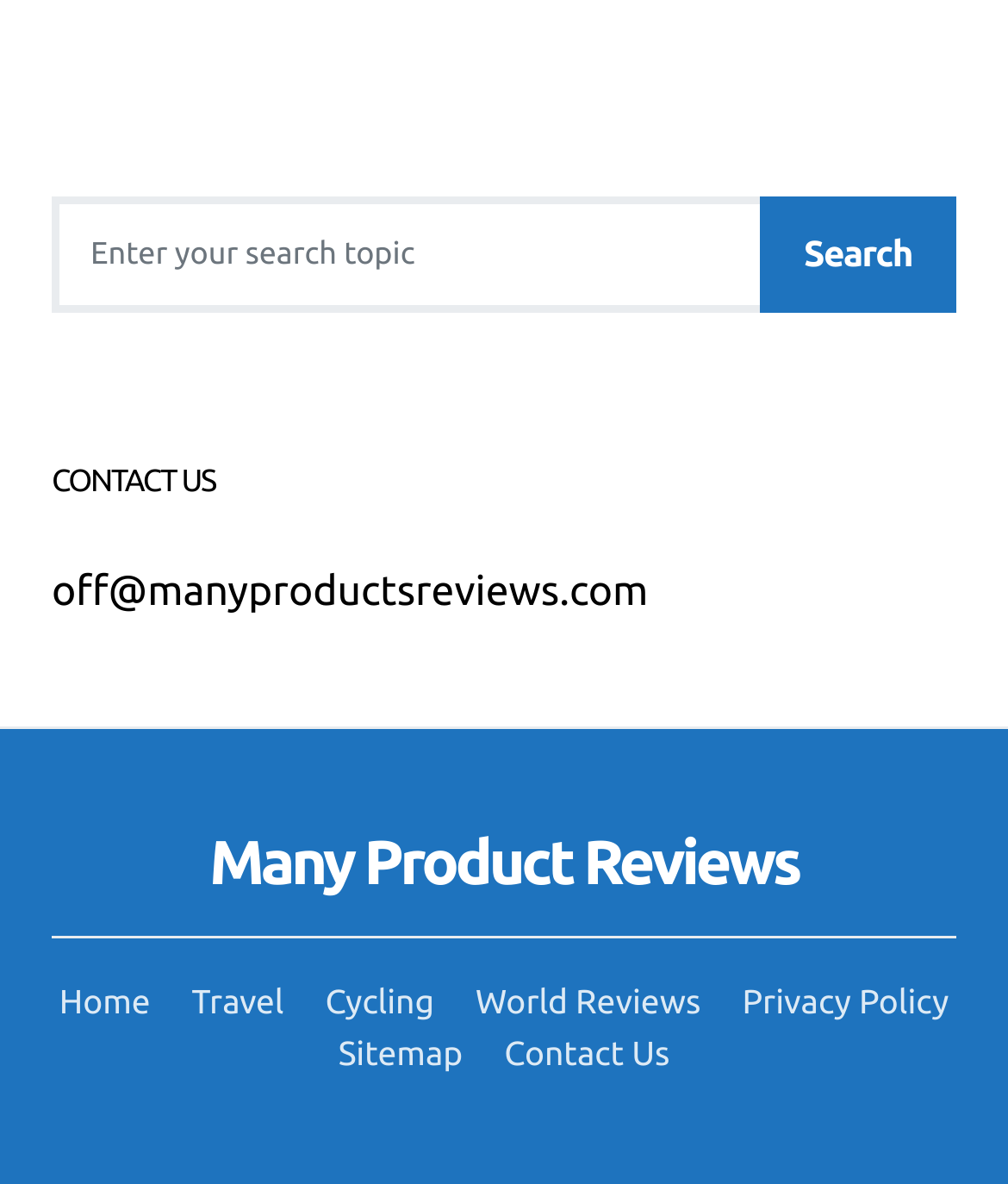Please analyze the image and give a detailed answer to the question:
What categories of products are reviewed on this website?

The webpage has a navigation menu with links to different categories, including 'Travel', 'Cycling', and 'World Reviews', suggesting that the website reviews products in these categories.